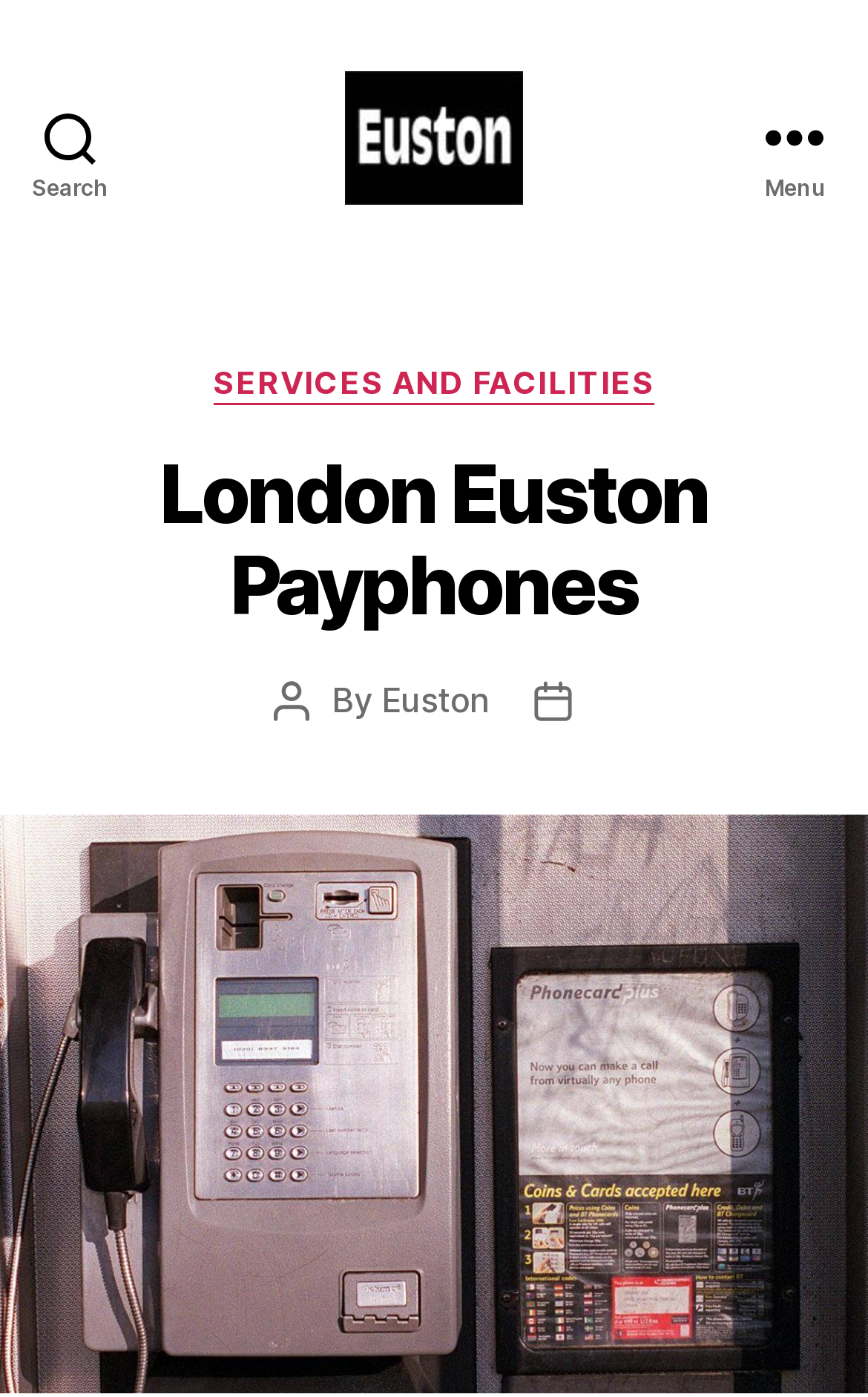What is the topic of the page?
From the details in the image, answer the question comprehensively.

The topic of the page can be found in the heading 'London Euston Payphones', which suggests that the topic of the page is payphones. Additionally, there is an image at the bottom of the page that says 'Payphones', which further supports this conclusion.